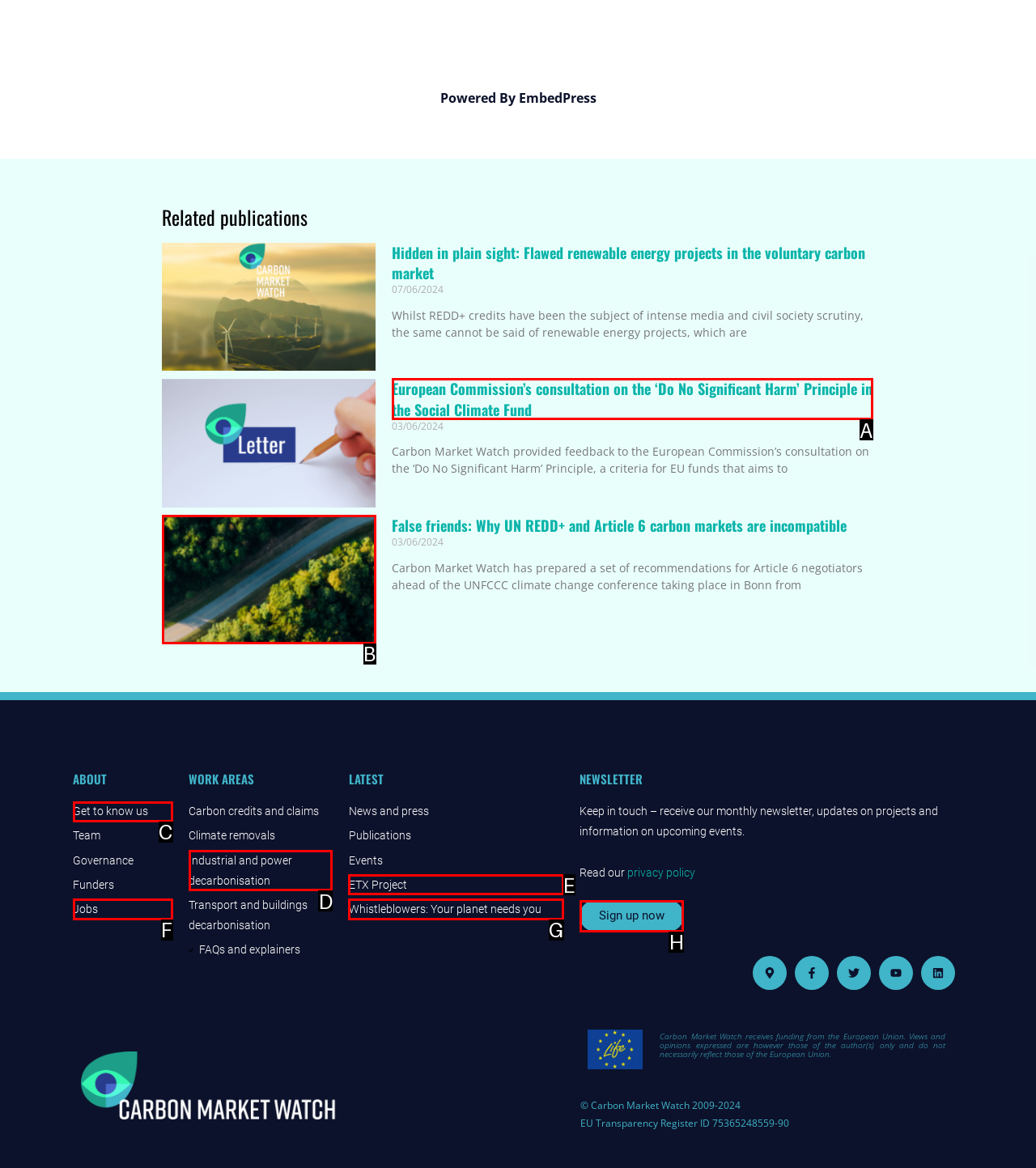Identify the correct UI element to click on to achieve the following task: Sign up for the newsletter Respond with the corresponding letter from the given choices.

H